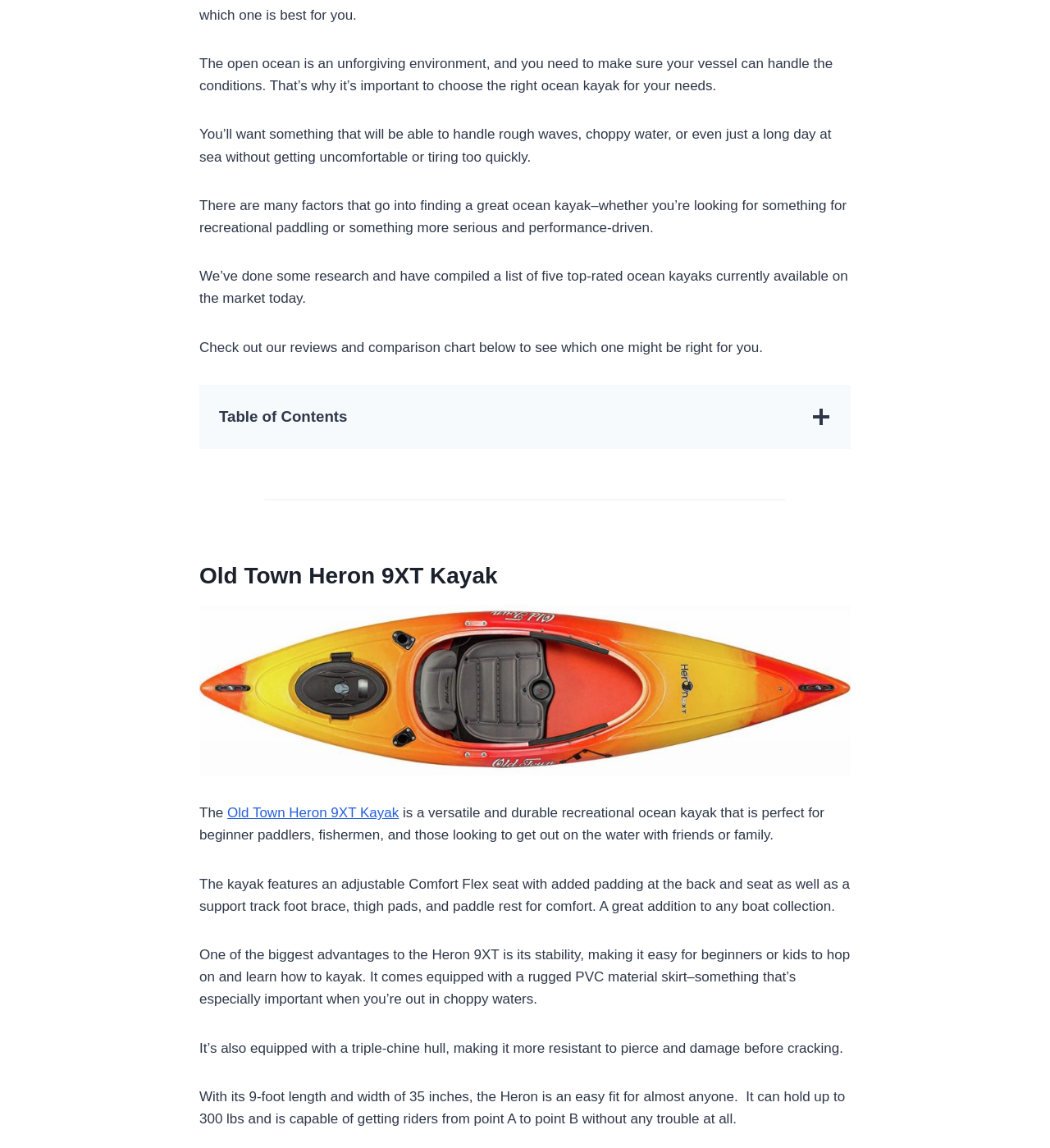What is the name of the first ocean kayak reviewed on this webpage?
Look at the image and answer with only one word or phrase.

Old Town Heron 9XT Kayak